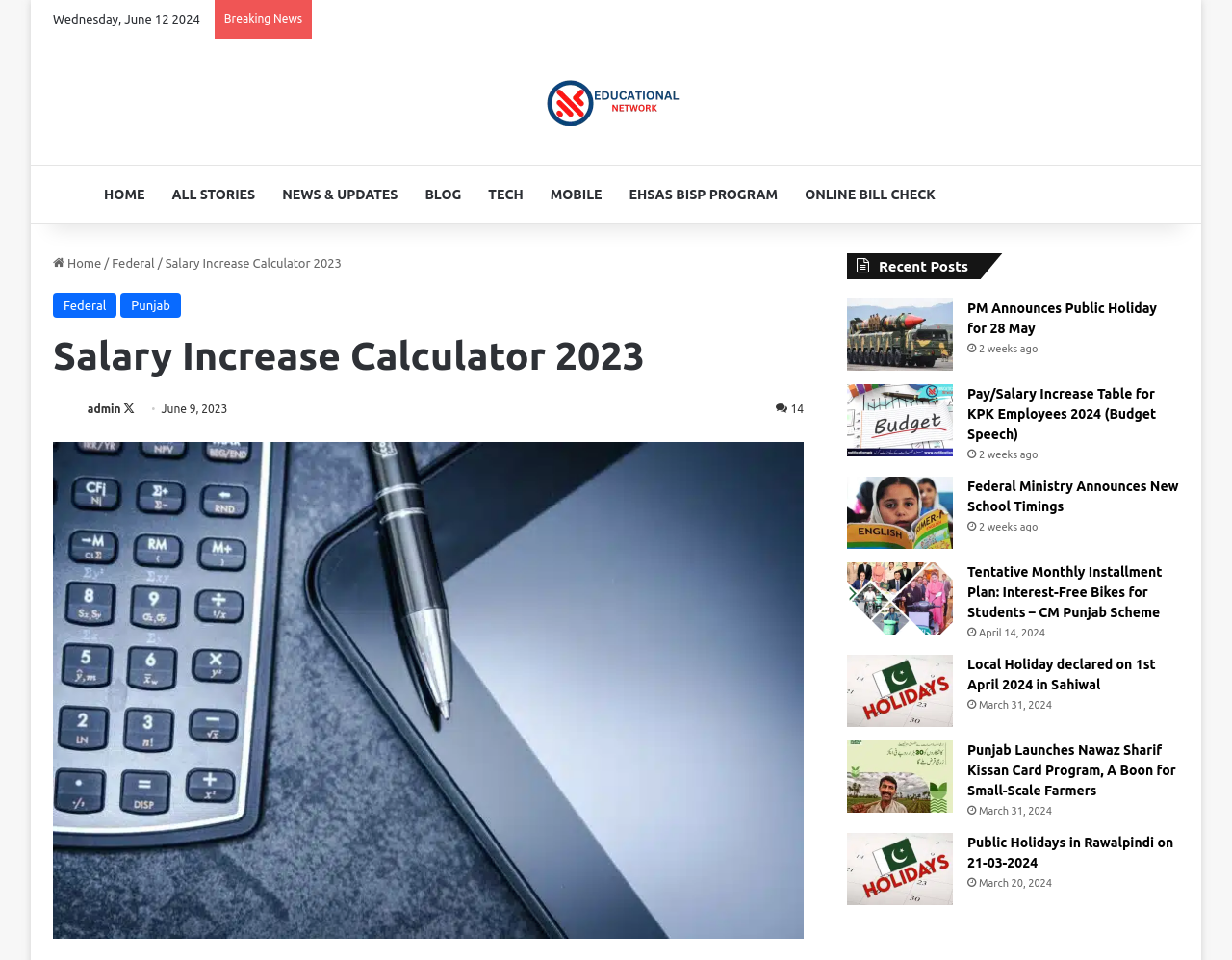Give a one-word or short phrase answer to the question: 
What is the date displayed on the top right corner?

Wednesday, June 12 2024